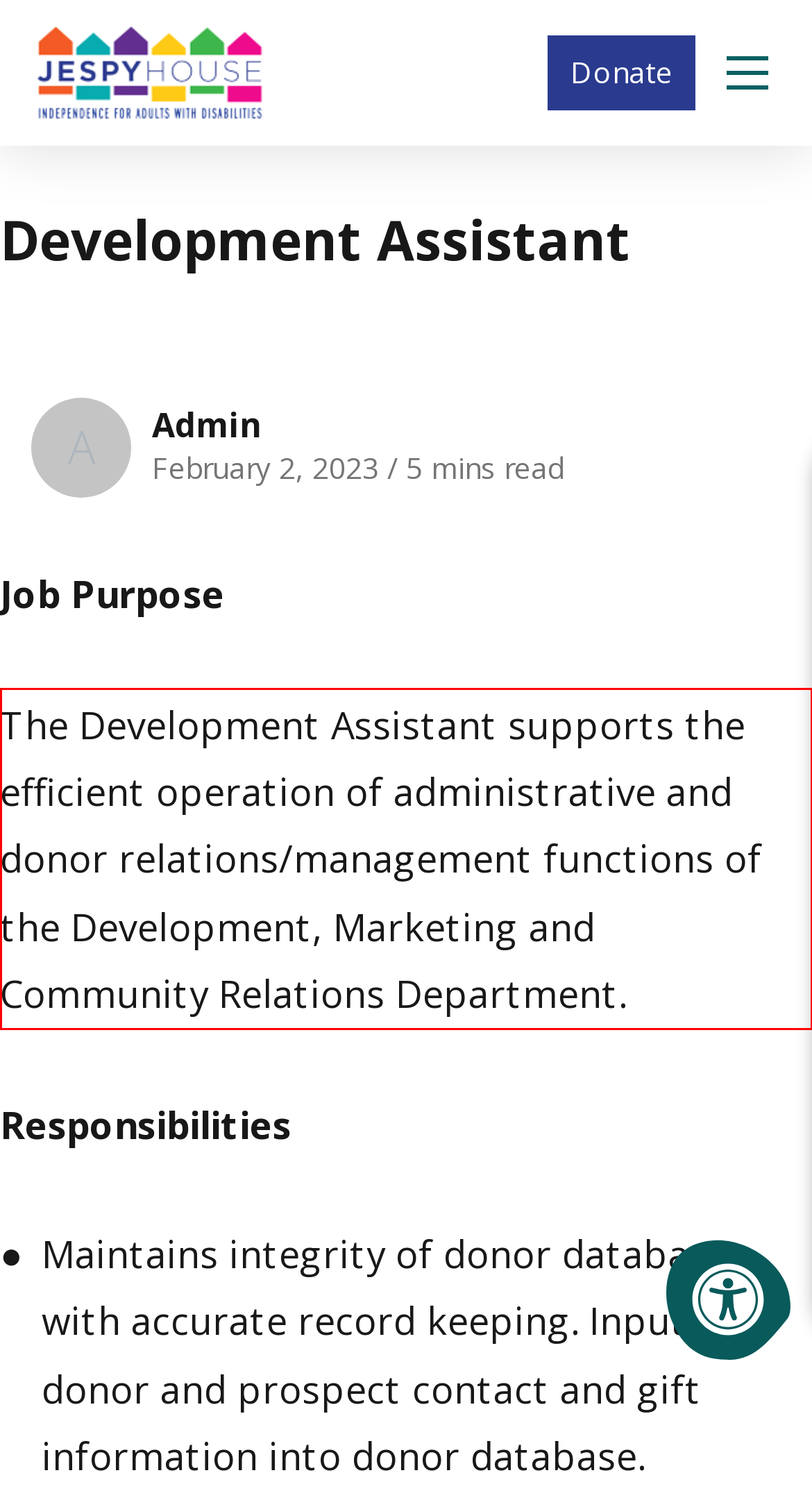Given a screenshot of a webpage containing a red bounding box, perform OCR on the text within this red bounding box and provide the text content.

The Development Assistant supports the efficient operation of administrative and donor relations/management functions of the Development, Marketing and Community Relations Department.